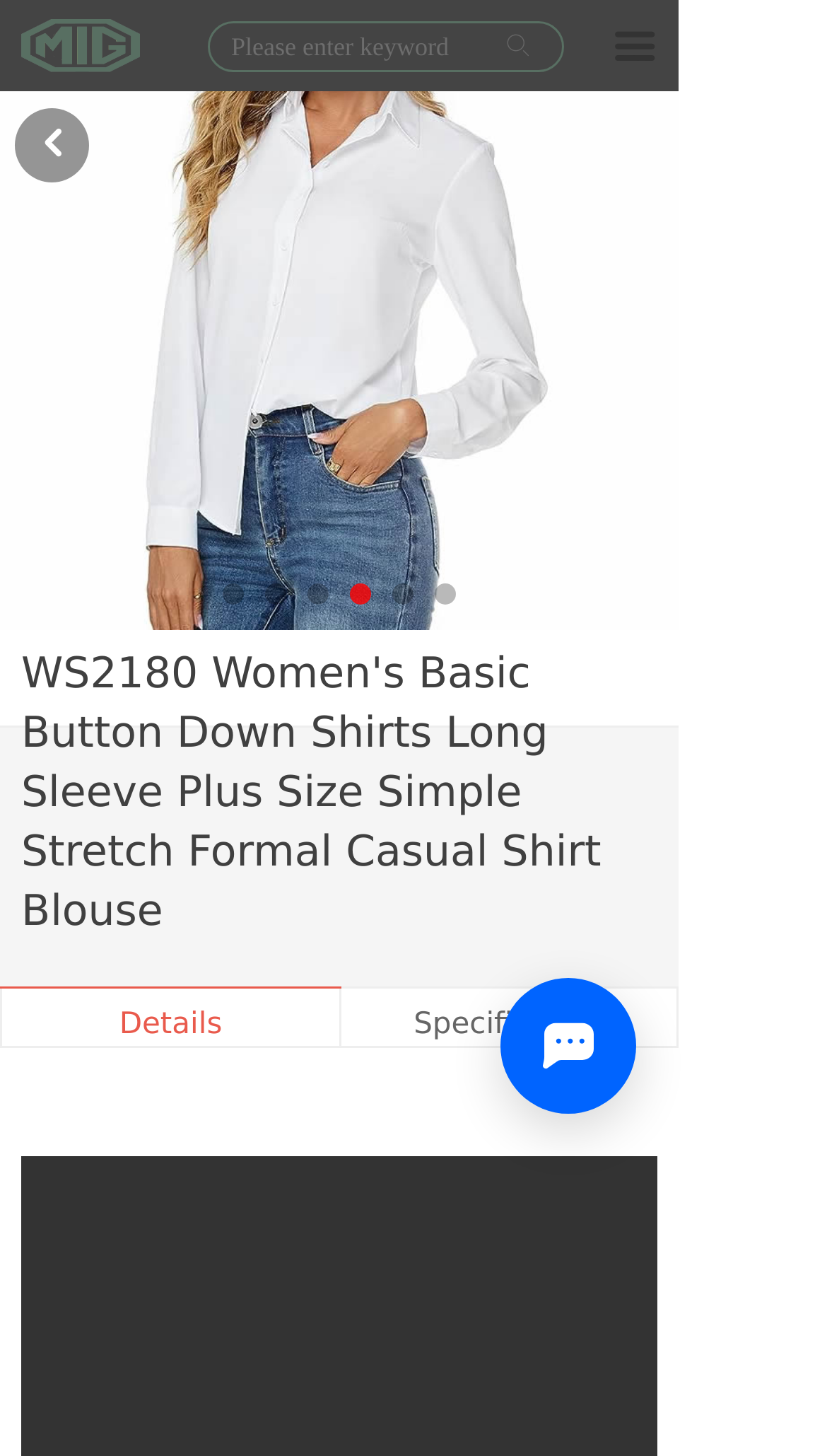Identify the webpage's primary heading and generate its text.

WS2180 Women's Basic Button Down Shirts Long Sleeve Plus Size Simple Stretch Formal Casual Shirt Blouse